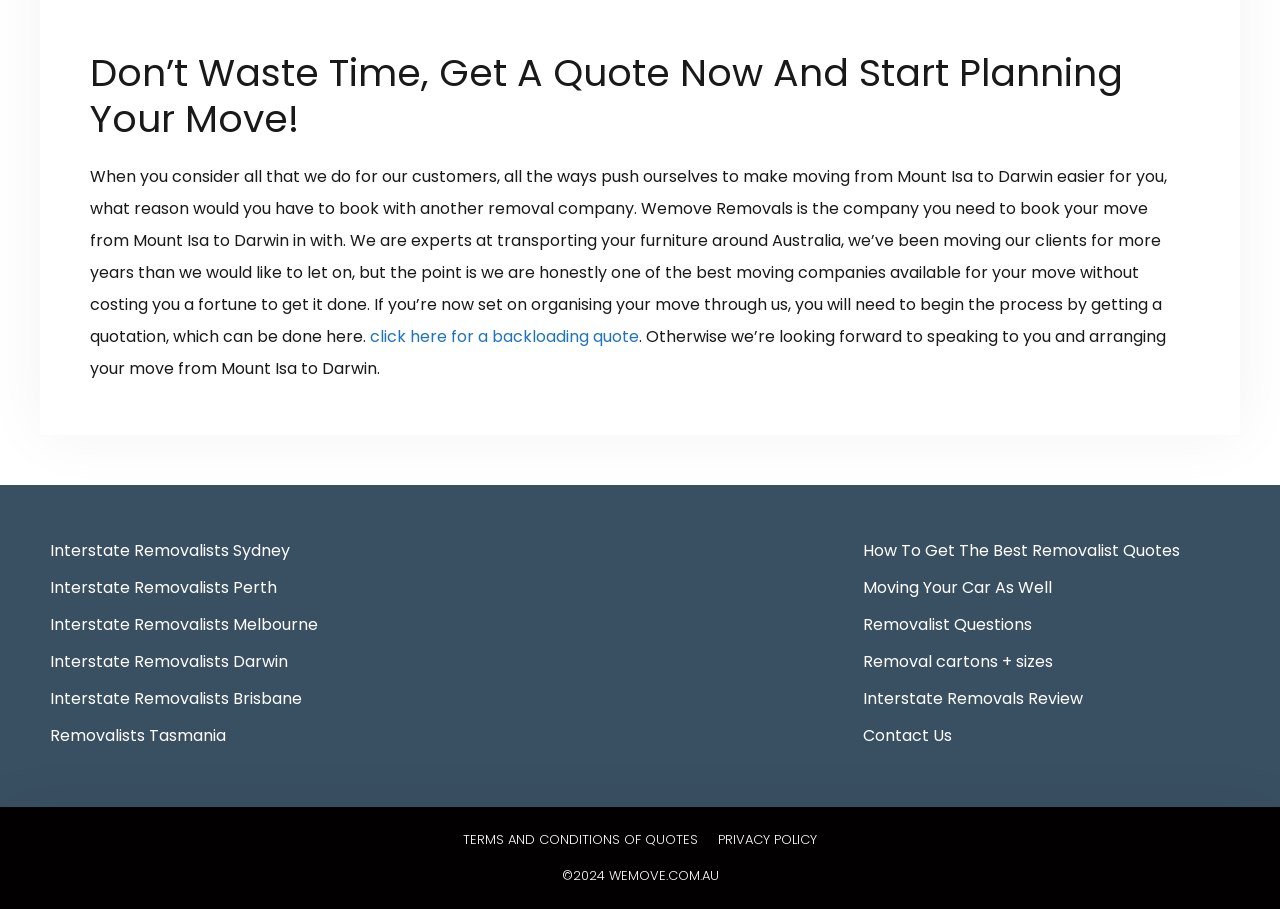What is the next step to book a move with the company?
Observe the image and answer the question with a one-word or short phrase response.

Get a quotation